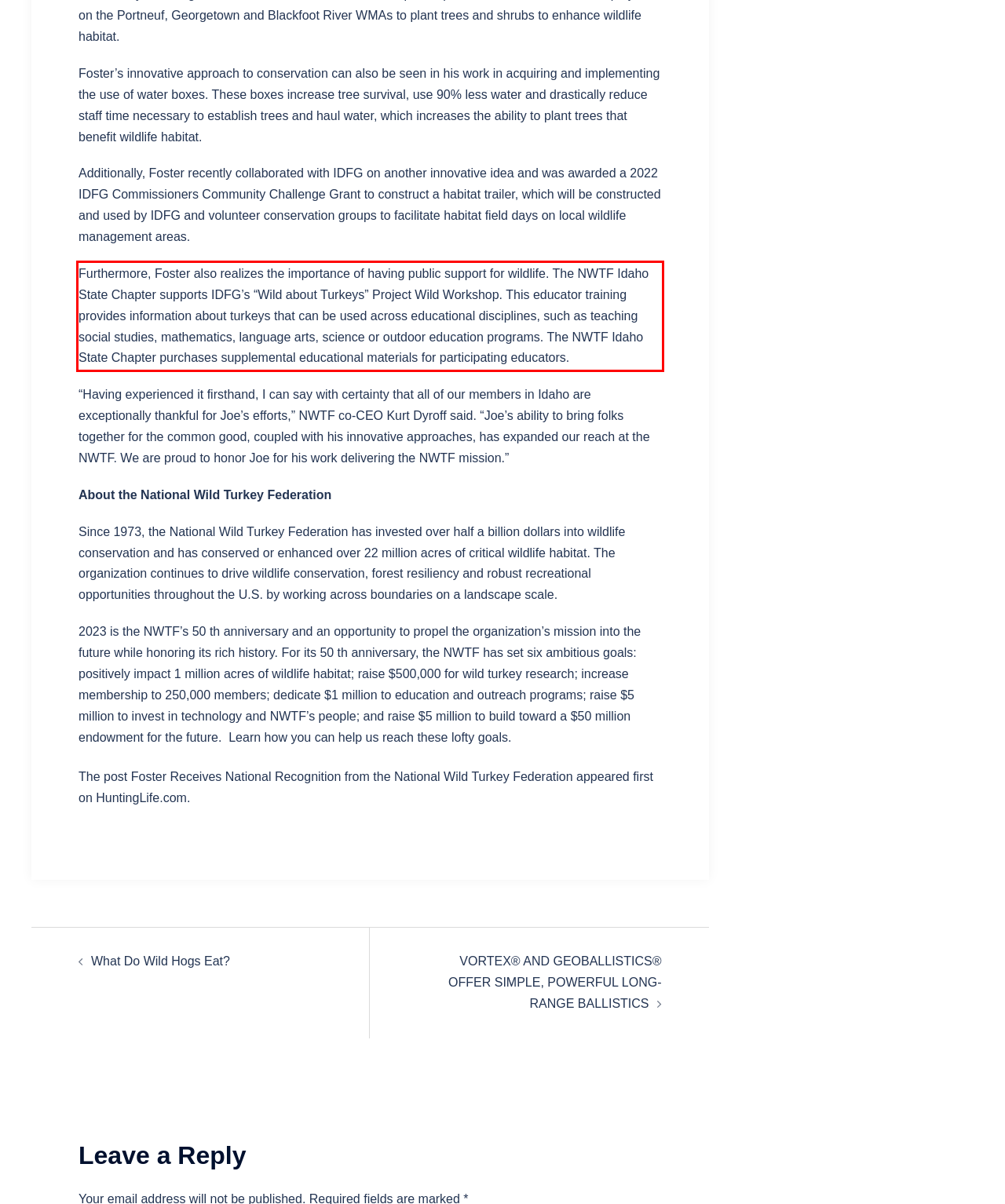Using the provided webpage screenshot, identify and read the text within the red rectangle bounding box.

Furthermore, Foster also realizes the importance of having public support for wildlife. The NWTF Idaho State Chapter supports IDFG’s “Wild about Turkeys” Project Wild Workshop. This educator training provides information about turkeys that can be used across educational disciplines, such as teaching social studies, mathematics, language arts, science or outdoor education programs. The NWTF Idaho State Chapter purchases supplemental educational materials for participating educators.